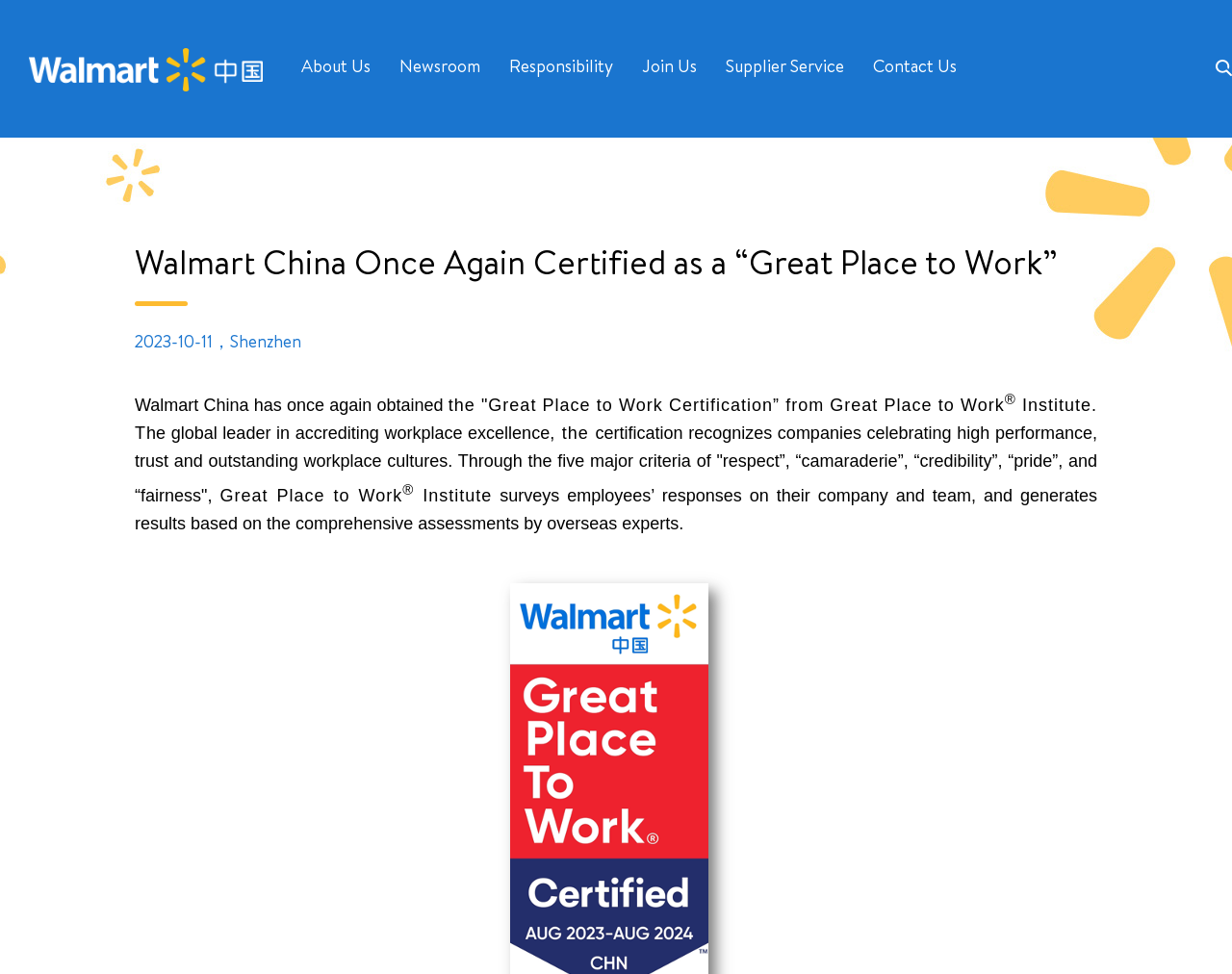Detail the various sections and features present on the webpage.

The webpage appears to be a news article or press release from Walmart China, announcing that the company has been certified as a "Great Place to Work" by the Great Place to Work Institute. 

At the top of the page, there is a logo image and a title link that reads "Walmart China Once Again Certified as a “Great Place to Work”-Walmart（China）". Below this, there is a navigation menu with links to "About Us", "Newsroom", "Responsibility", "Join Us", "Supplier Service", and "Contact Us".

The main content of the page is divided into paragraphs of text. The first paragraph announces the certification, stating that Walmart China has obtained the "Great Place to Work Certification” from the Great Place to Work Institute. The second paragraph explains that the certification recognizes companies with high performance, trust, and outstanding workplace cultures, and that it is based on five major criteria. 

There are a total of 7 paragraphs of text on the page, with some of the text containing superscript symbols. The text is arranged in a single column, with no images or other multimedia elements besides the logo at the top.